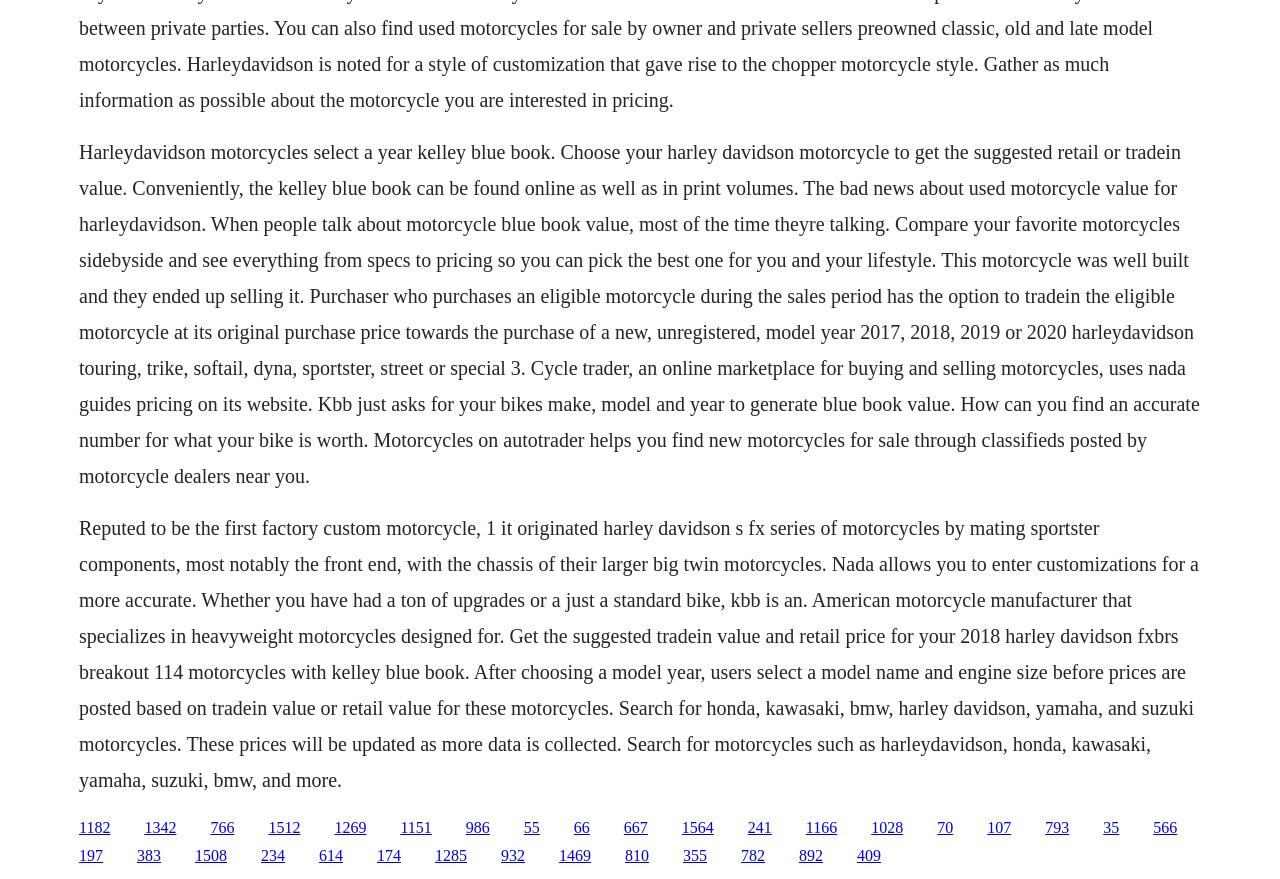What is the purpose of Kelley Blue Book?
By examining the image, provide a one-word or phrase answer.

Determine motorcycle value